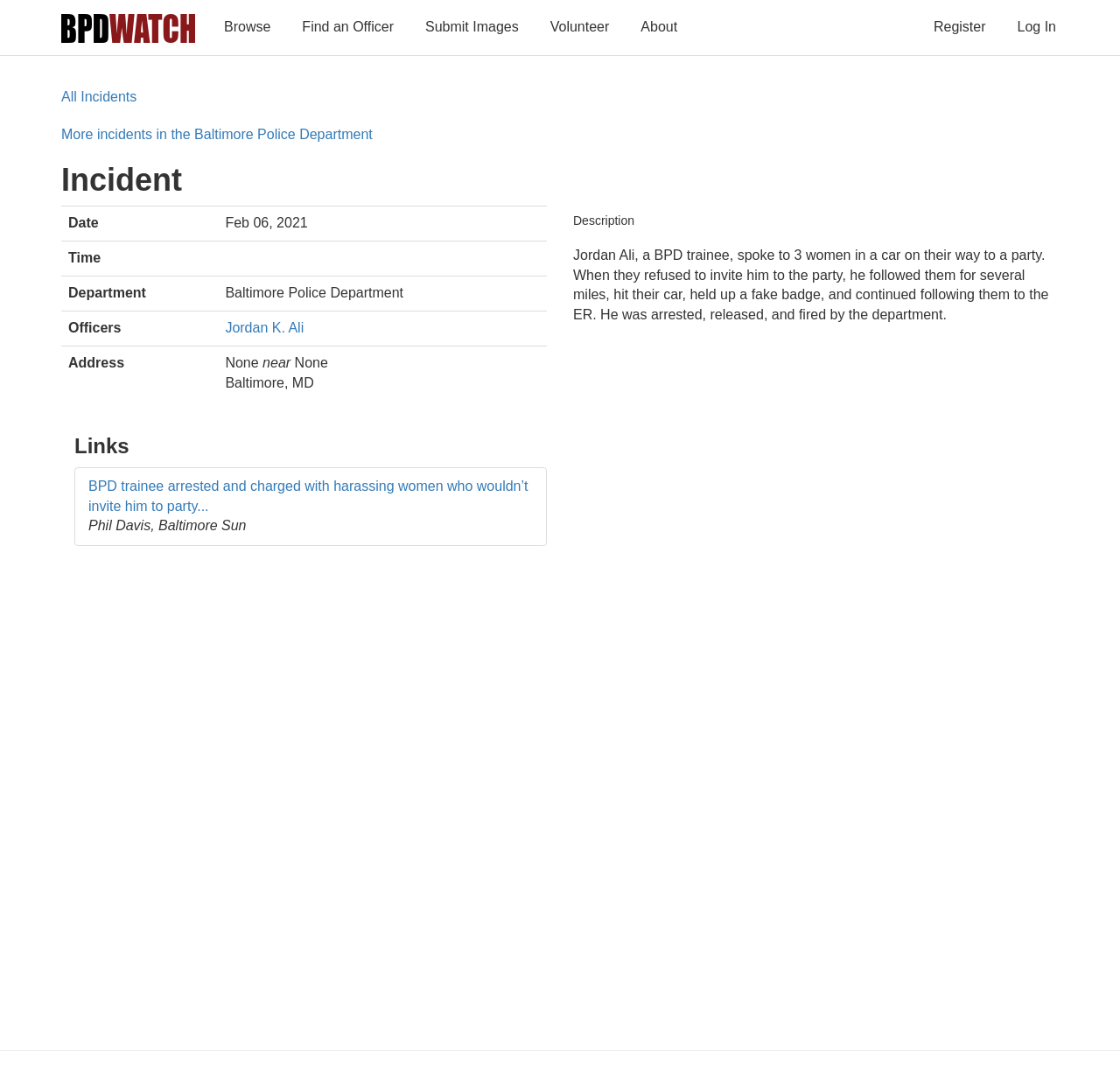Refer to the image and answer the question with as much detail as possible: What was Jordan Ali's occupation?

I found the answer by reading the description of the incident, which says 'Jordan Ali, a BPD trainee, spoke to 3 women in a car on their way to a party...'.